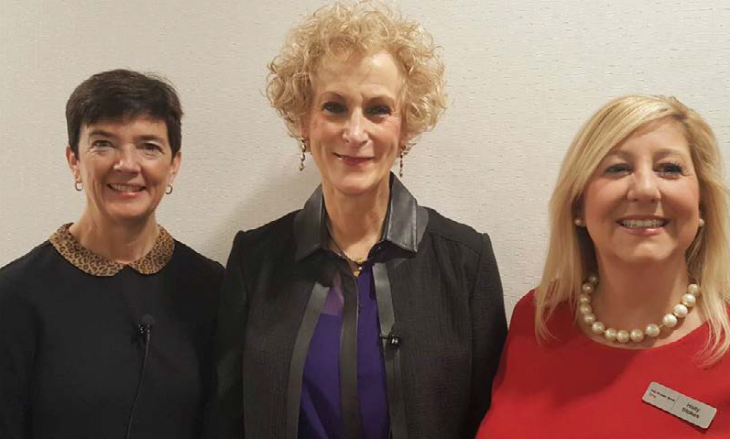Construct a detailed narrative about the image.

The image features three women standing together, all dressed in stylish attire suitable for a professional setting. On the left, a woman with short dark hair and a collared top presents a confident smile. The center figure, with curly blonde hair, exudes an approachable elegance, wearing a black blazer over a vibrant top. The woman on the right, sporting long blonde hair, is dressed in a striking red blouse enhanced by a string of pearls, adding a touch of sophistication. This photo highlights their connection, likely taken during a networking event or gathering related to leadership, as suggested by its association with discussions on gracious leadership and the book "Gracious Leadership: Lead Like You’ve Never Led Before." A sense of camaraderie and empowerment is palpable, encapsulating the spirit of respectful and effective leadership ideals shared among these individuals.